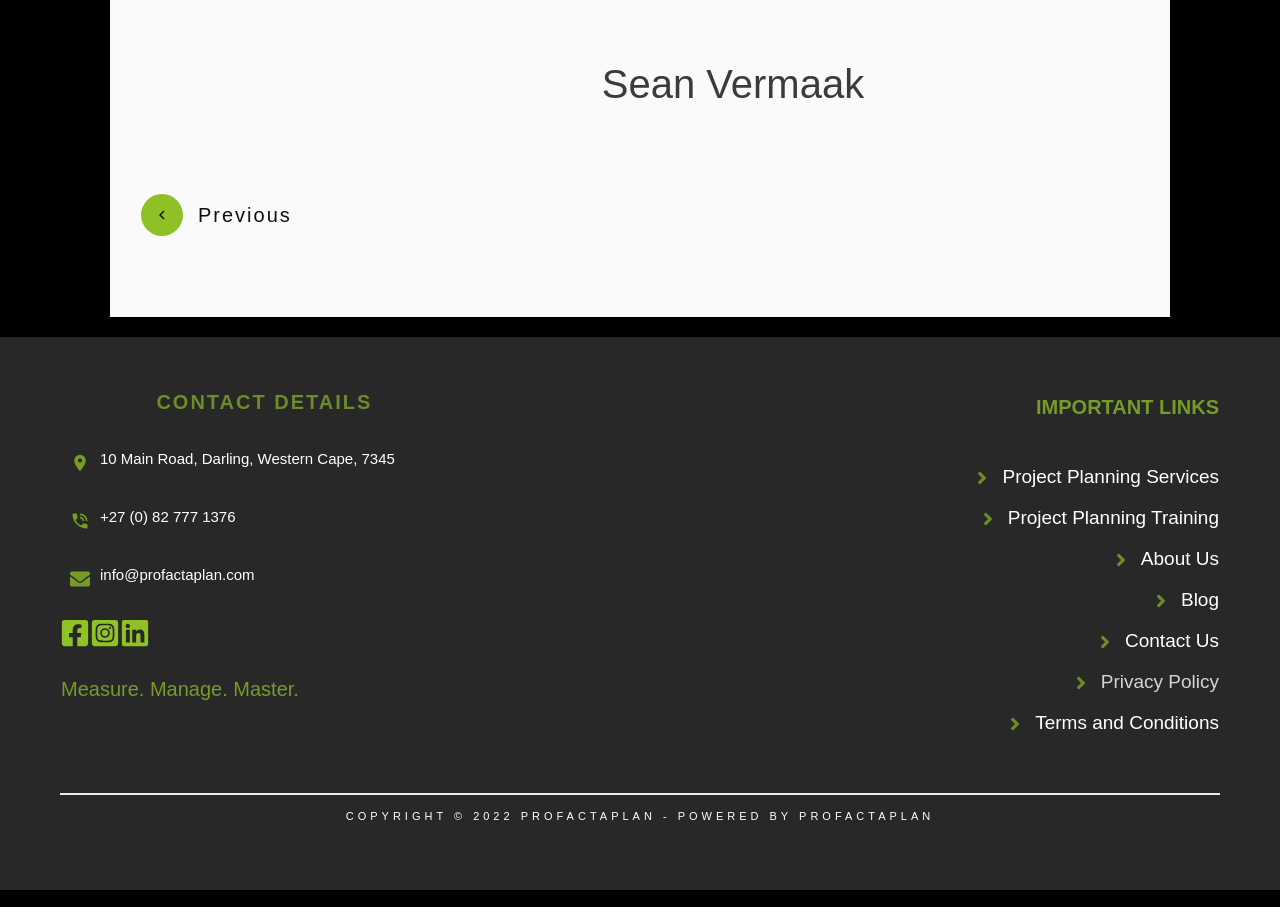Determine the bounding box coordinates for the area you should click to complete the following instruction: "Check contact details".

[0.047, 0.426, 0.366, 0.479]